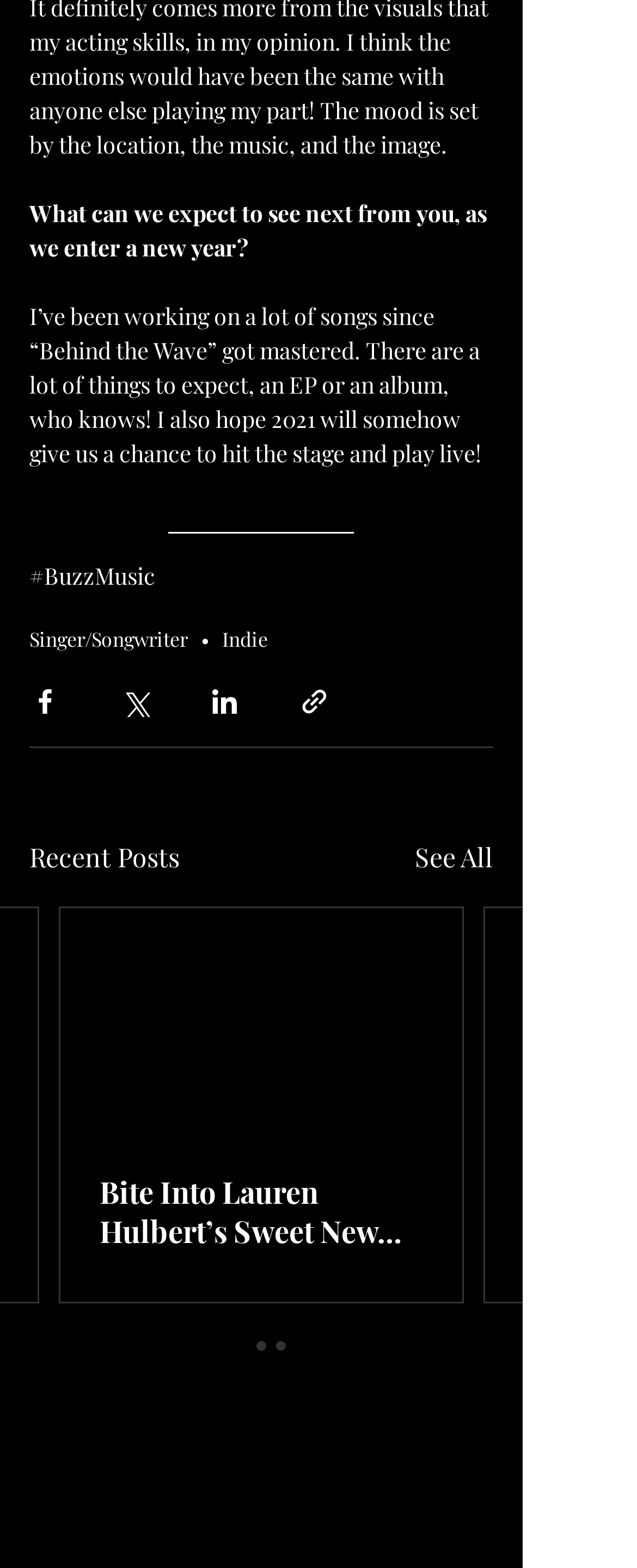Find the bounding box coordinates of the element I should click to carry out the following instruction: "Like the post".

None